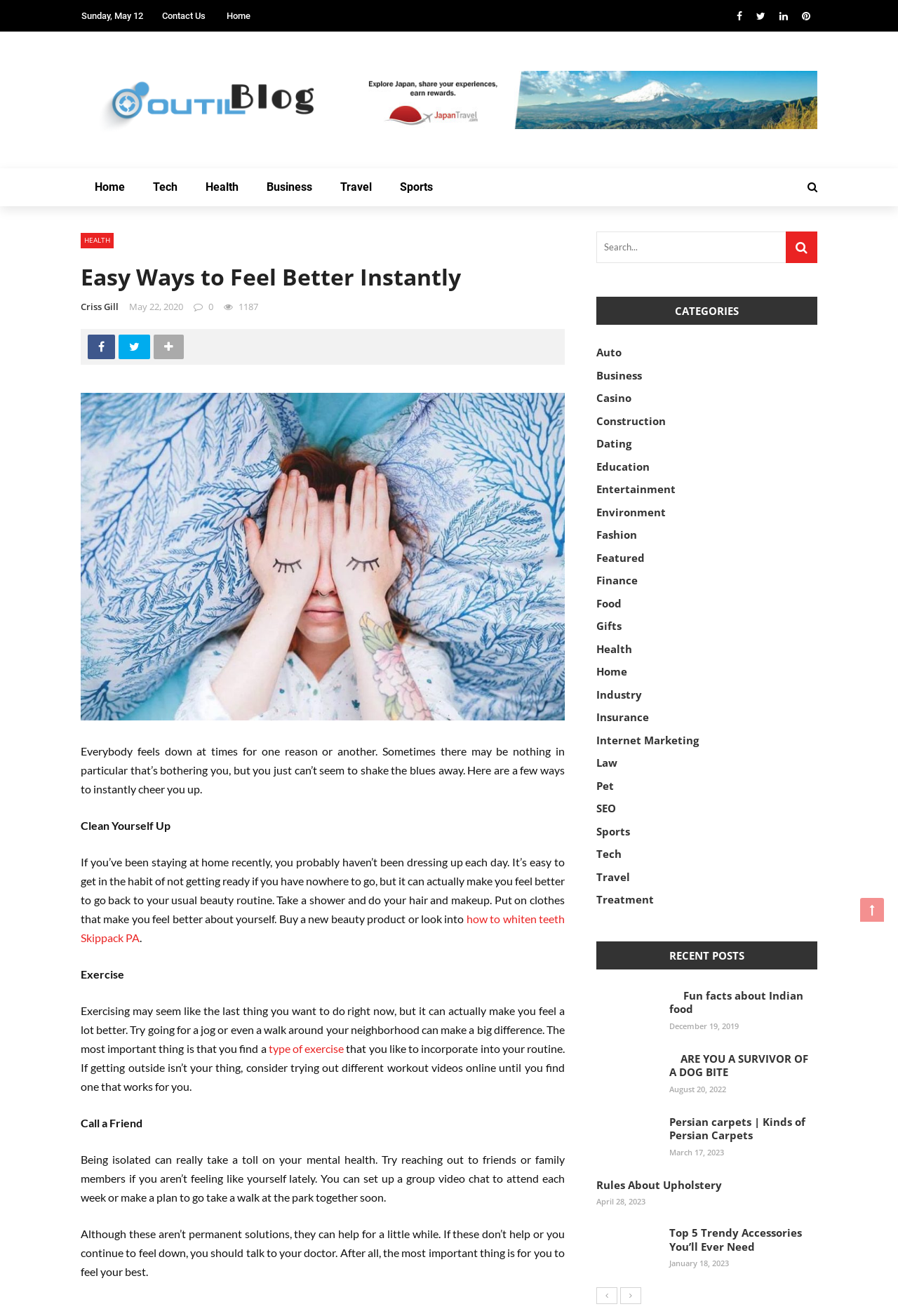Provide an in-depth caption for the contents of the webpage.

This webpage is about a blog post titled "Easy Ways to Feel Better Instantly" on the "outil blog" website. At the top of the page, there is a header section with a logo, a header banner, and a navigation menu with links to "Home", "Tech", "Health", "Business", "Travel", and "Sports". Below the header, there is a section with a date "Sunday, May 12" and links to "Contact Us" and social media icons.

The main content of the page is divided into sections. The first section has a heading "Easy Ways to Feel Better Instantly" and a brief introduction to the topic. The introduction is followed by a series of paragraphs and links providing tips on how to feel better, including cleaning oneself up, exercising, and calling a friend. Each tip is explained in a few sentences, and some of them have links to related topics.

On the right side of the page, there is a sidebar with a search box, a list of categories, and a section titled "RECENT POSTS" with links to several recent blog posts. The categories list includes links to various topics such as "Auto", "Business", "Casino", and "Education", among others. The recent posts section has links to posts with titles such as "Fun facts about Indian food", "ARE YOU A SURVIVOR OF A DOG BITE", and "Persian carpets | Kinds of Persian Carpets".

At the bottom of the page, there are more links to recent posts, with their corresponding dates. Overall, the page has a simple and clean layout, with a focus on providing helpful tips and information on the topic of feeling better.